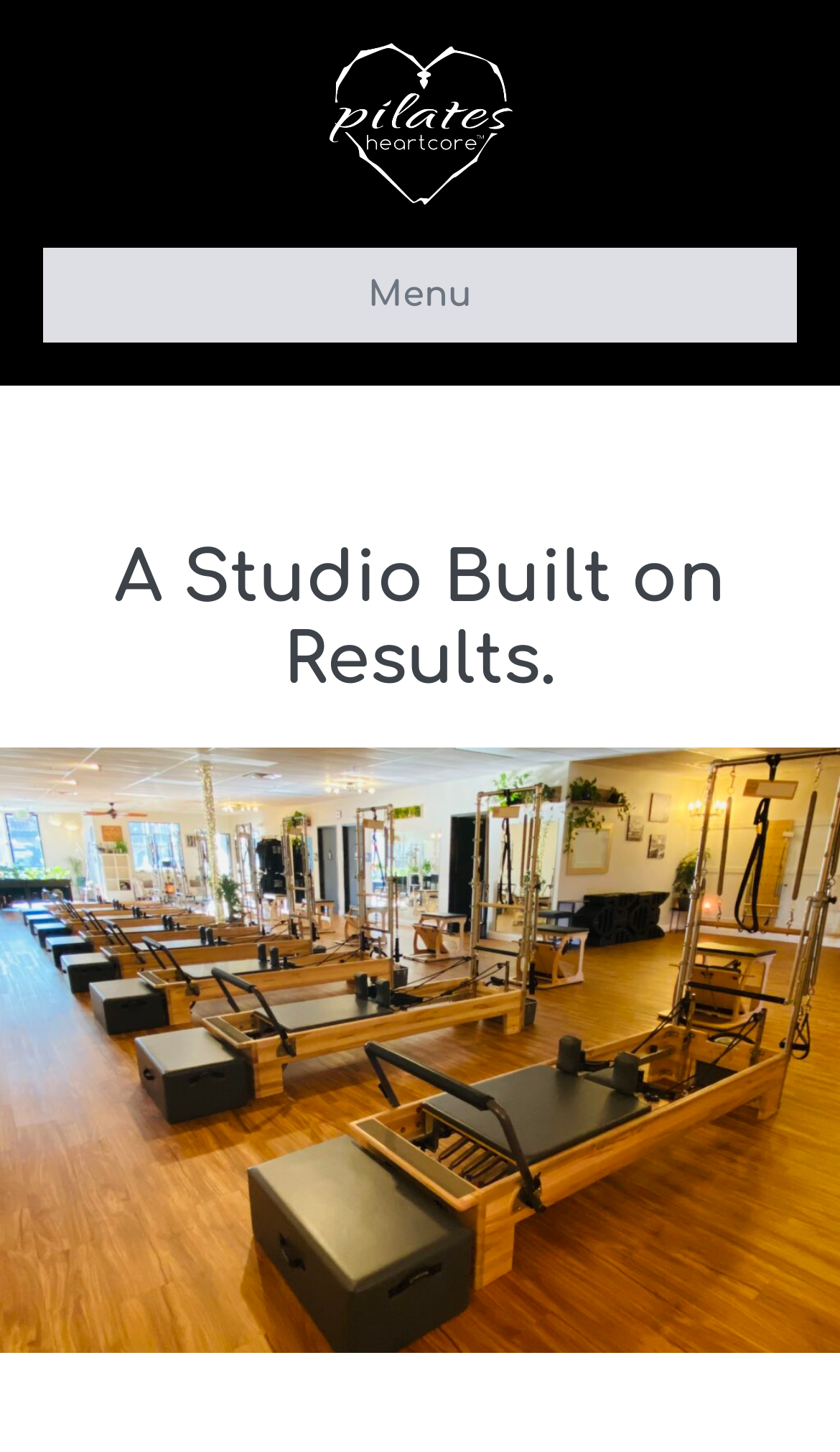How many links are on the webpage?
Look at the image and respond with a one-word or short phrase answer.

2